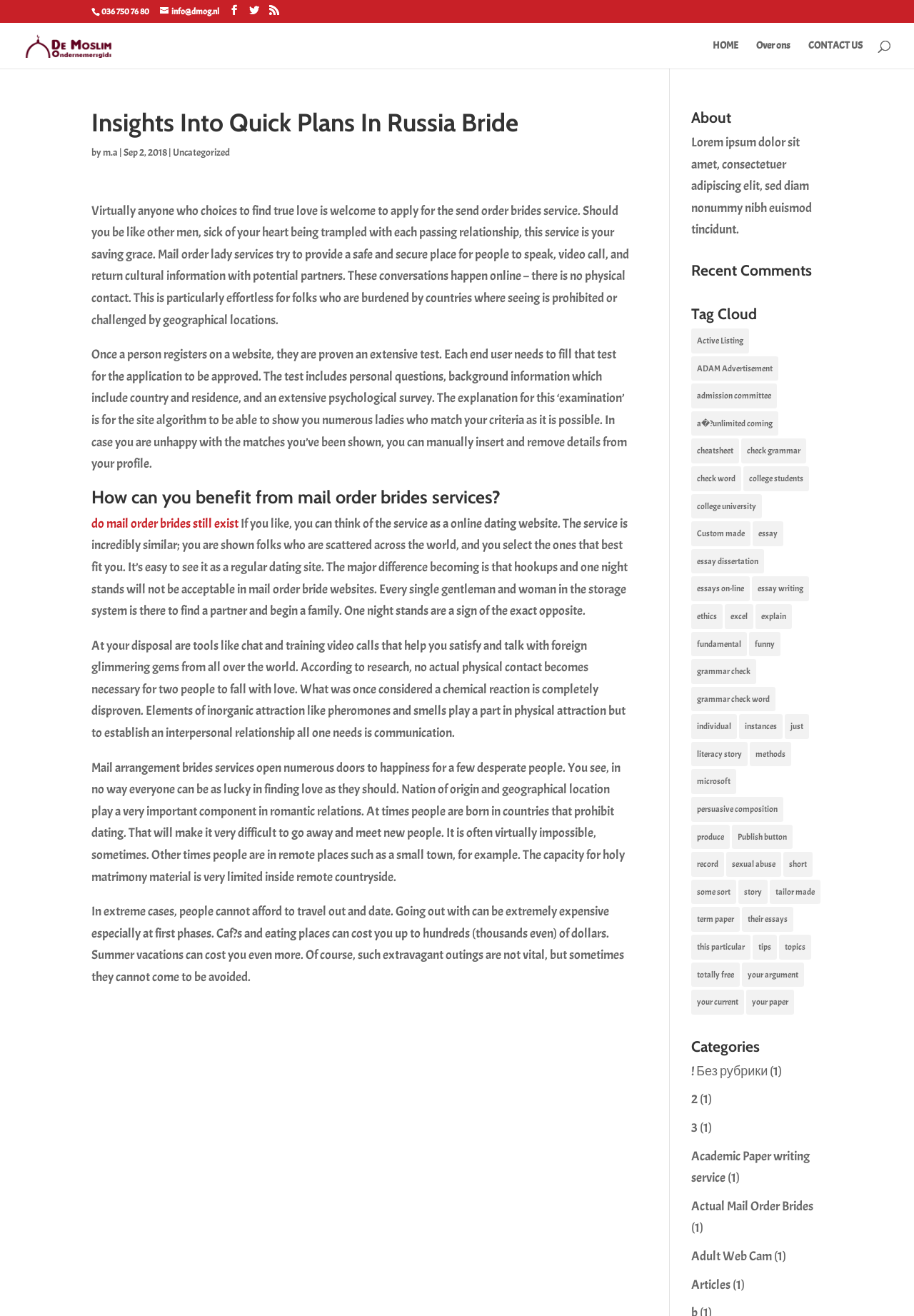Offer an in-depth caption of the entire webpage.

The webpage is about a blog post titled "Insights Into Quick Plans In Russia Bride" on a website called DMOG. At the top of the page, there is a header section with a logo, a search box, and a navigation menu with links to "HOME", "Over ons", and "CONTACT US". Below the header, there is a main content area with a heading that matches the title of the blog post.

The blog post is divided into several sections, each with its own heading. The first section introduces the concept of mail order brides and explains how the service works. The text is accompanied by a few links to related topics. The second section discusses the benefits of using mail order bride services, and the third section provides more information about how the service can help people find love.

The right sidebar of the page contains a section titled "About" with a brief description of the website, followed by a section titled "Recent Comments" and another section titled "Tag Cloud" with a list of links to various topics. Below the tag cloud, there is a list of links to categories, each with a number of items in parentheses.

At the bottom of the page, there is a footer section with a copyright notice and a few links to external resources. Overall, the webpage has a simple and clean design, with a focus on providing information about mail order bride services.